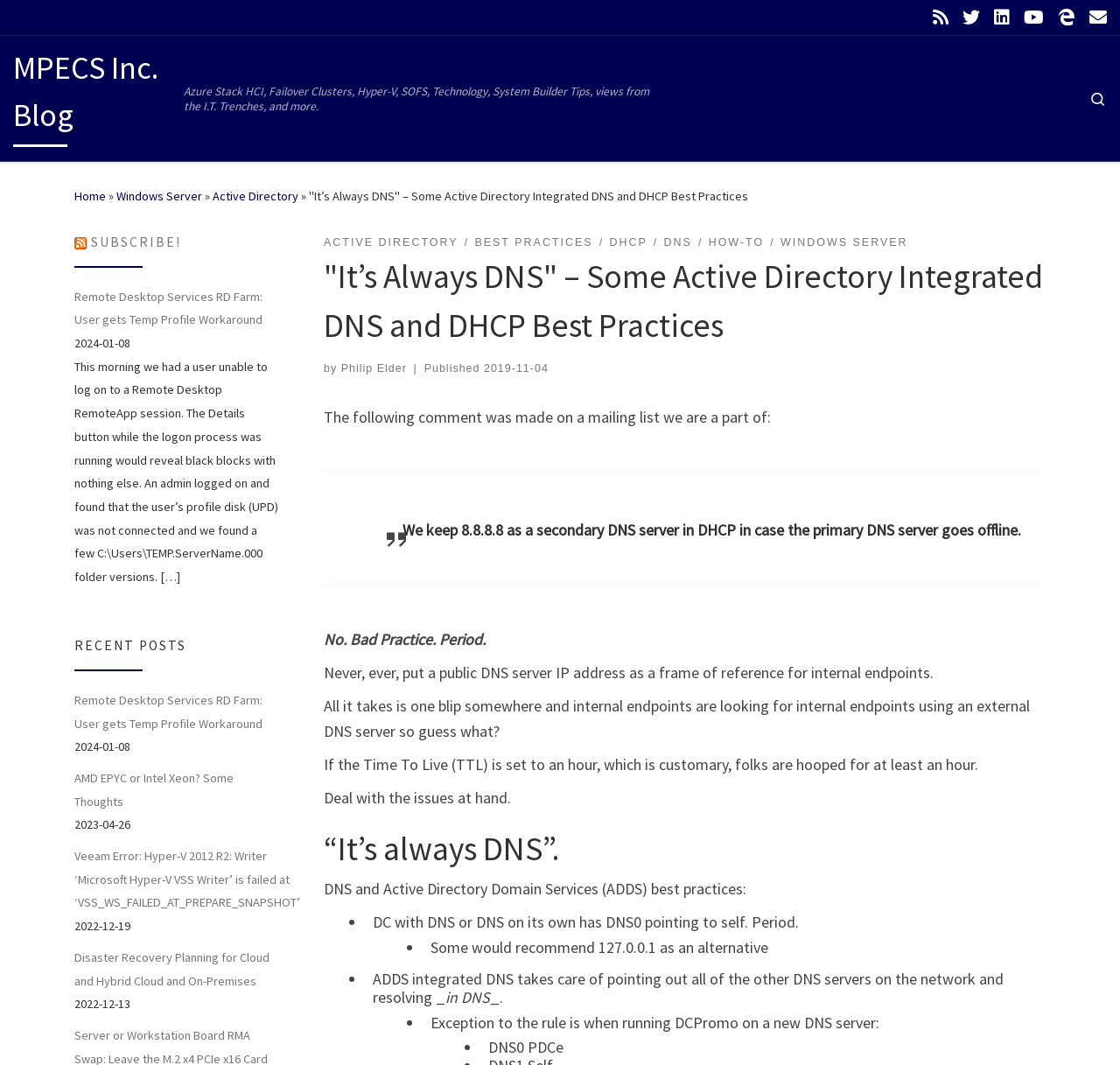Please determine the bounding box coordinates of the element to click on in order to accomplish the following task: "Follow the company on Twitter". Ensure the coordinates are four float numbers ranging from 0 to 1, i.e., [left, top, right, bottom].

[0.859, 0.005, 0.875, 0.028]